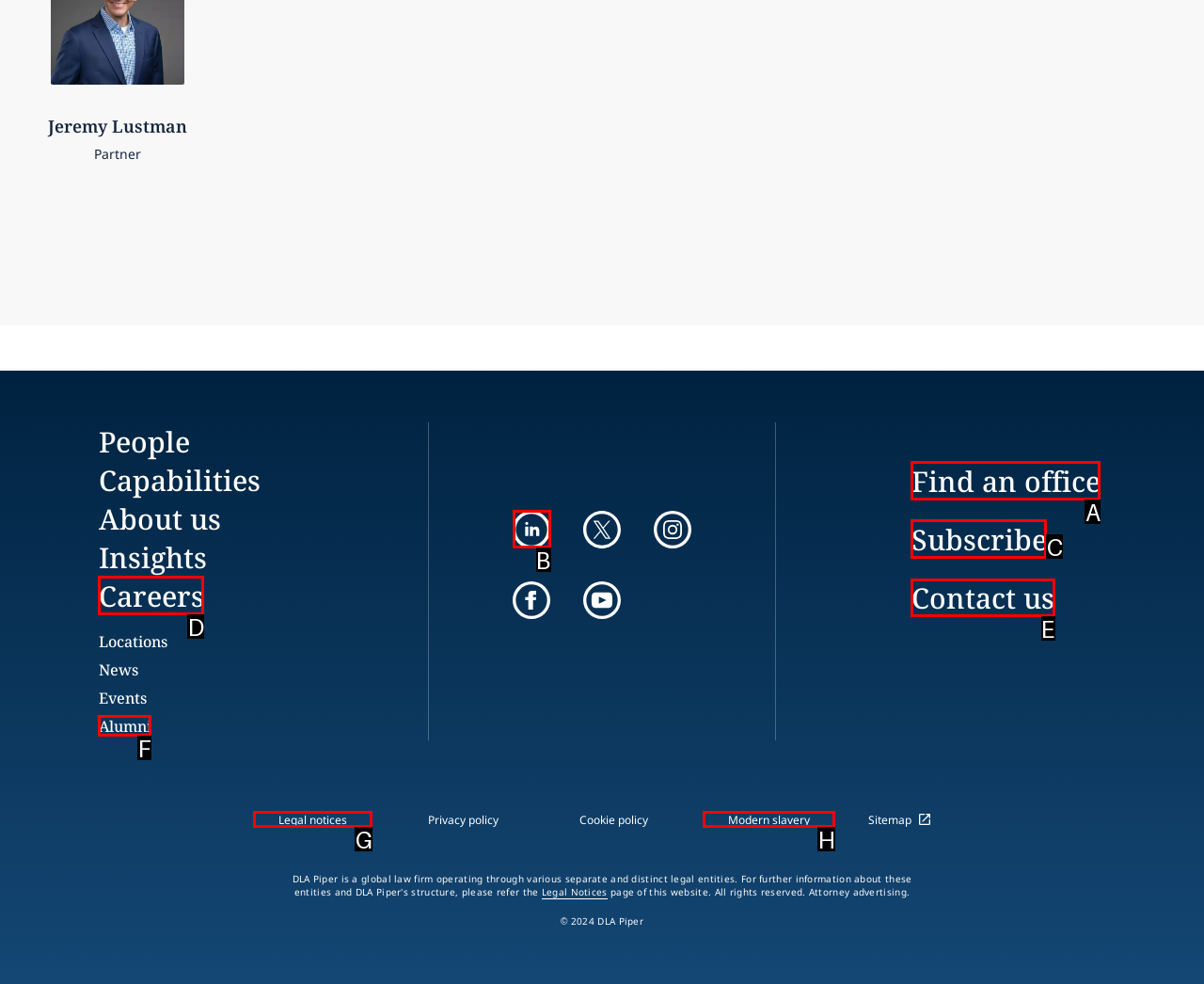Select the appropriate HTML element that needs to be clicked to finish the task: Contact us
Reply with the letter of the chosen option.

E